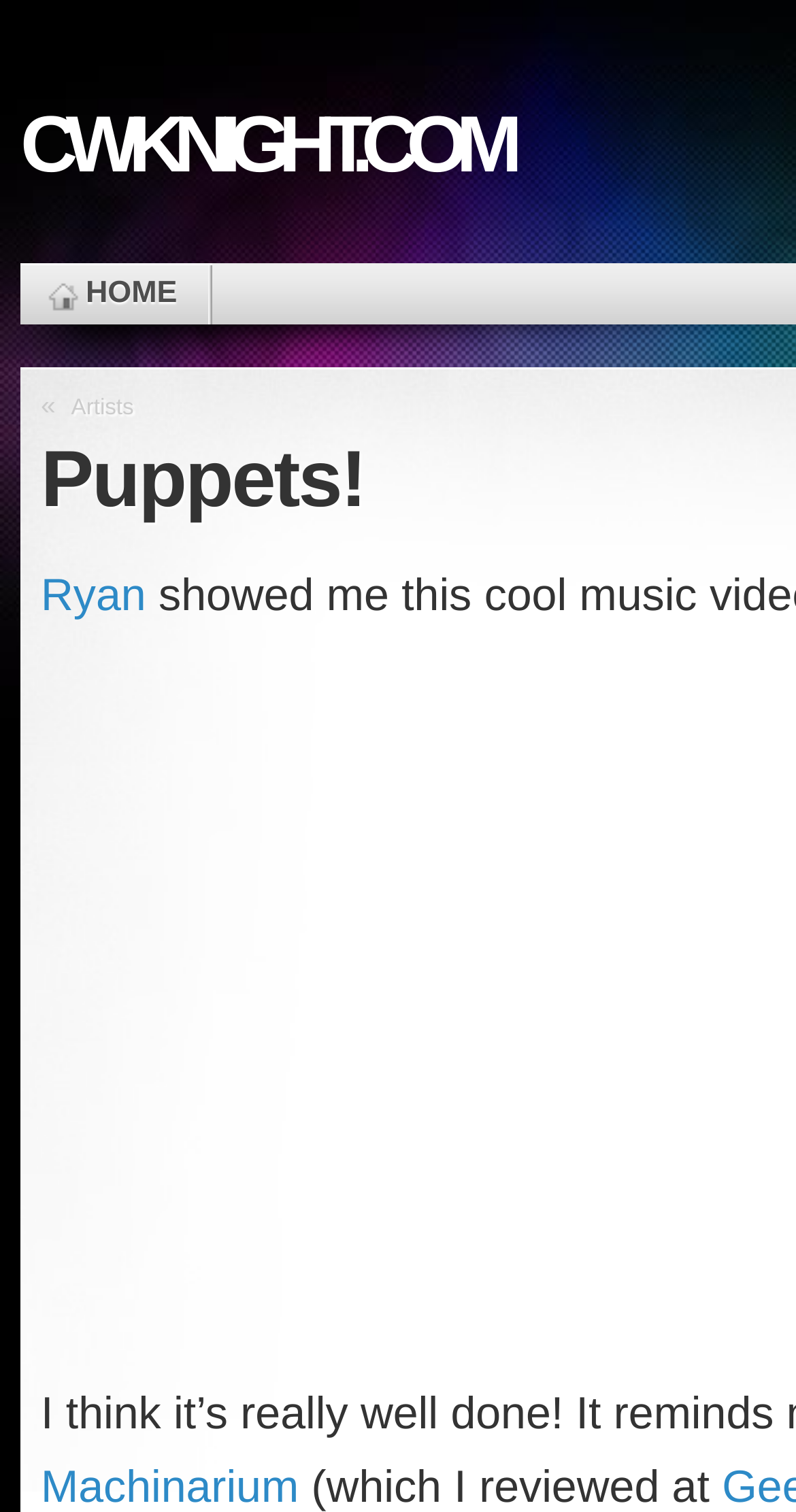Illustrate the webpage's structure and main components comprehensively.

The webpage is titled "cwknight.com | Puppets!" and appears to be a personal website or blog. At the top left of the page, there is a link to the website's homepage labeled "CWKNIGHT.COM". To the right of this link, there is a navigation menu with links to "HOME", "Artists", and "Ryan". 

Below the "Artists" link, there is a left-facing arrow symbol («). The "Ryan" link is positioned below the navigation menu. At the bottom of the page, there is a link to "Machinarium", which is accompanied by a brief description that reads "(which I reviewed at".